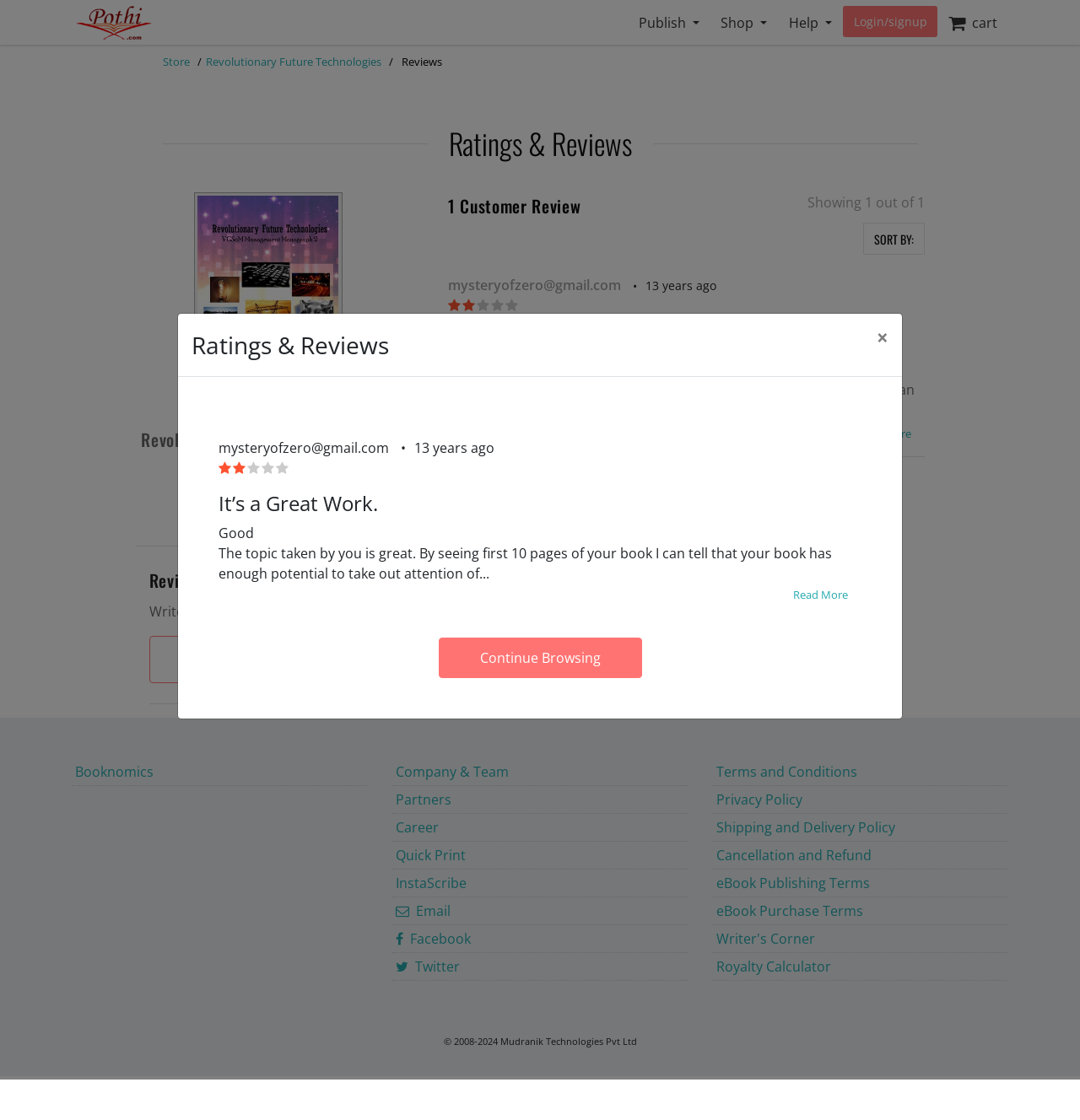Using the webpage screenshot and the element description Company & Team, determine the bounding box coordinates. Specify the coordinates in the format (top-left x, top-left y, bottom-right x, bottom-right y) with values ranging from 0 to 1.

[0.363, 0.677, 0.637, 0.702]